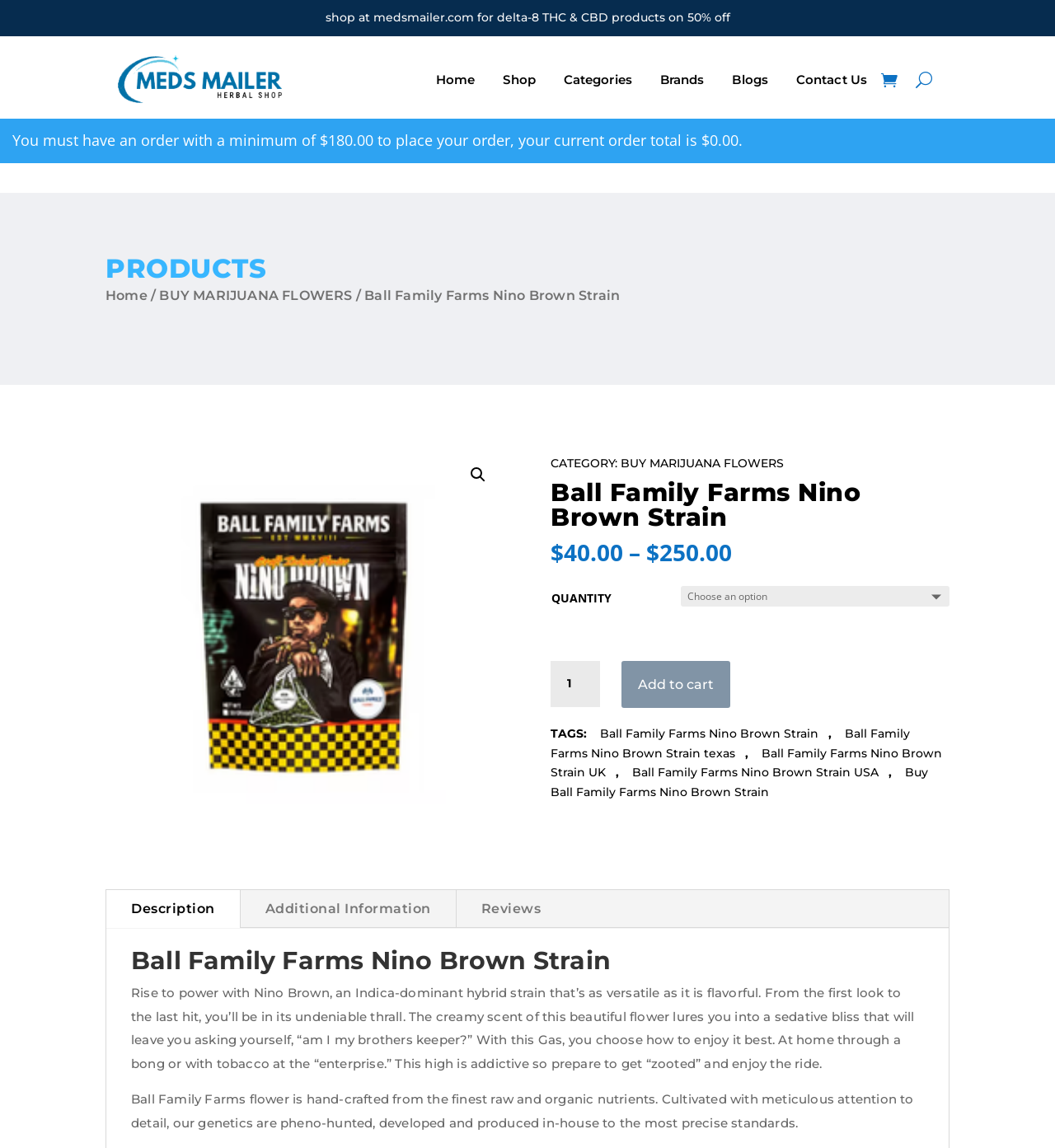Provide the bounding box coordinates of the area you need to click to execute the following instruction: "Click the 'Reviews' link".

[0.432, 0.775, 0.536, 0.809]